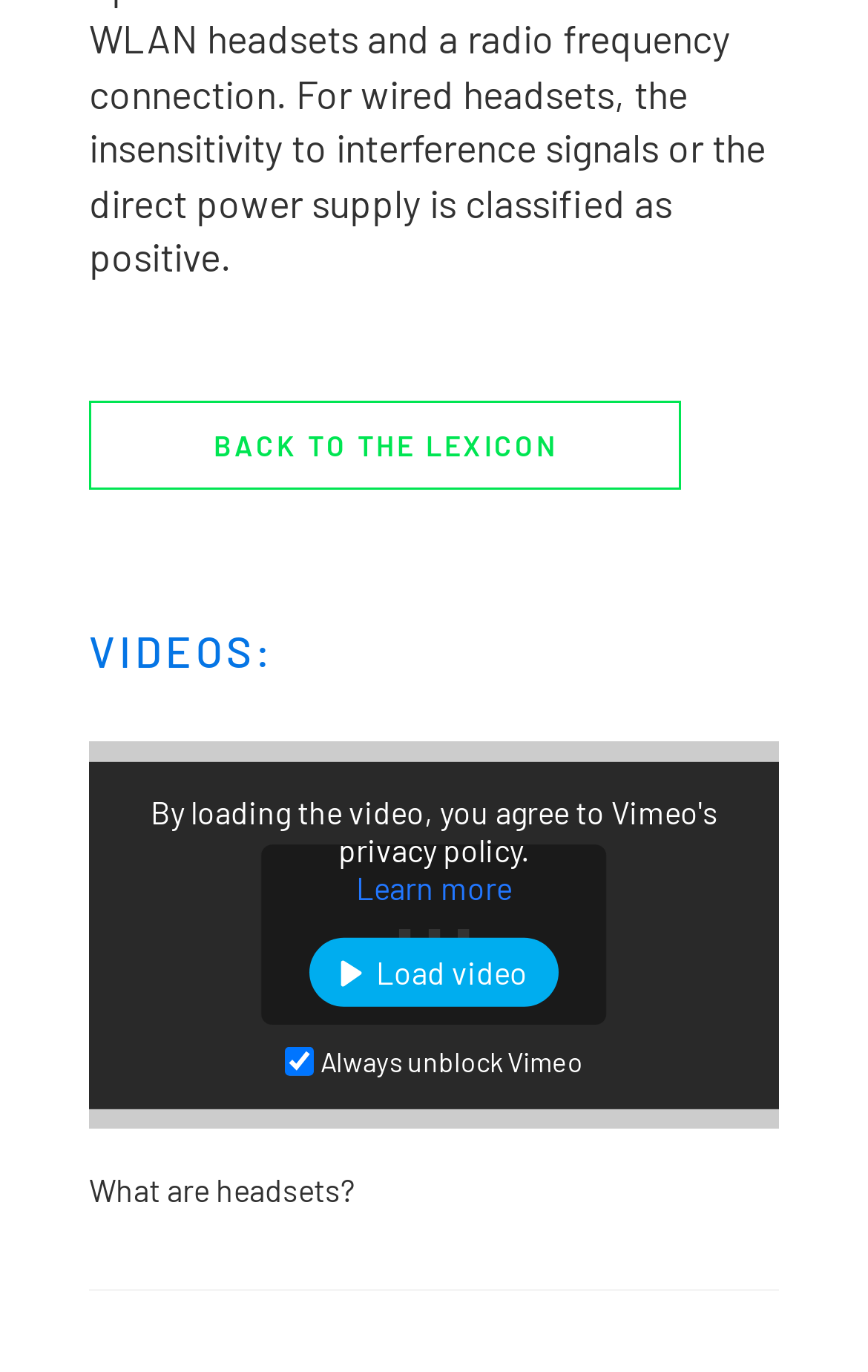What is the topic of the text?
Examine the screenshot and reply with a single word or phrase.

Headsets